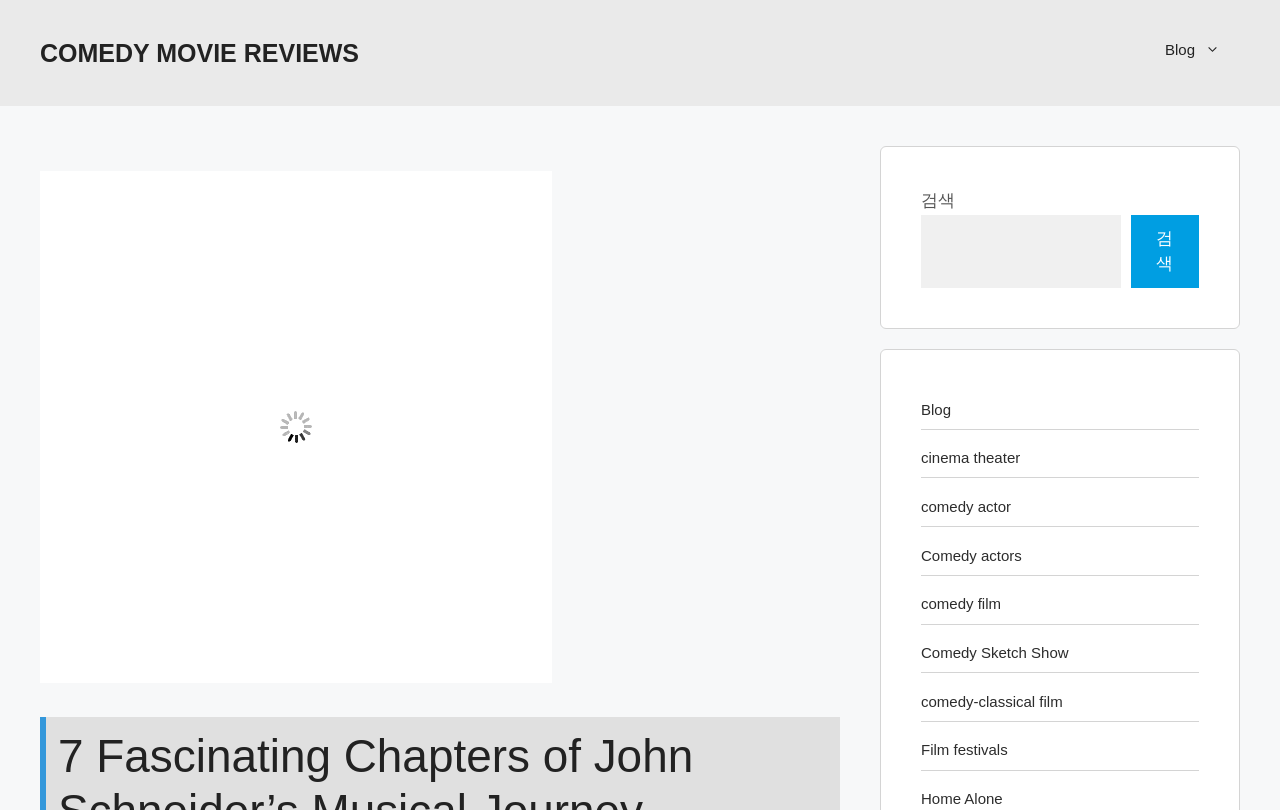Locate the primary heading on the webpage and return its text.

7 Fascinating Chapters of John Schneider’s Musical Journey